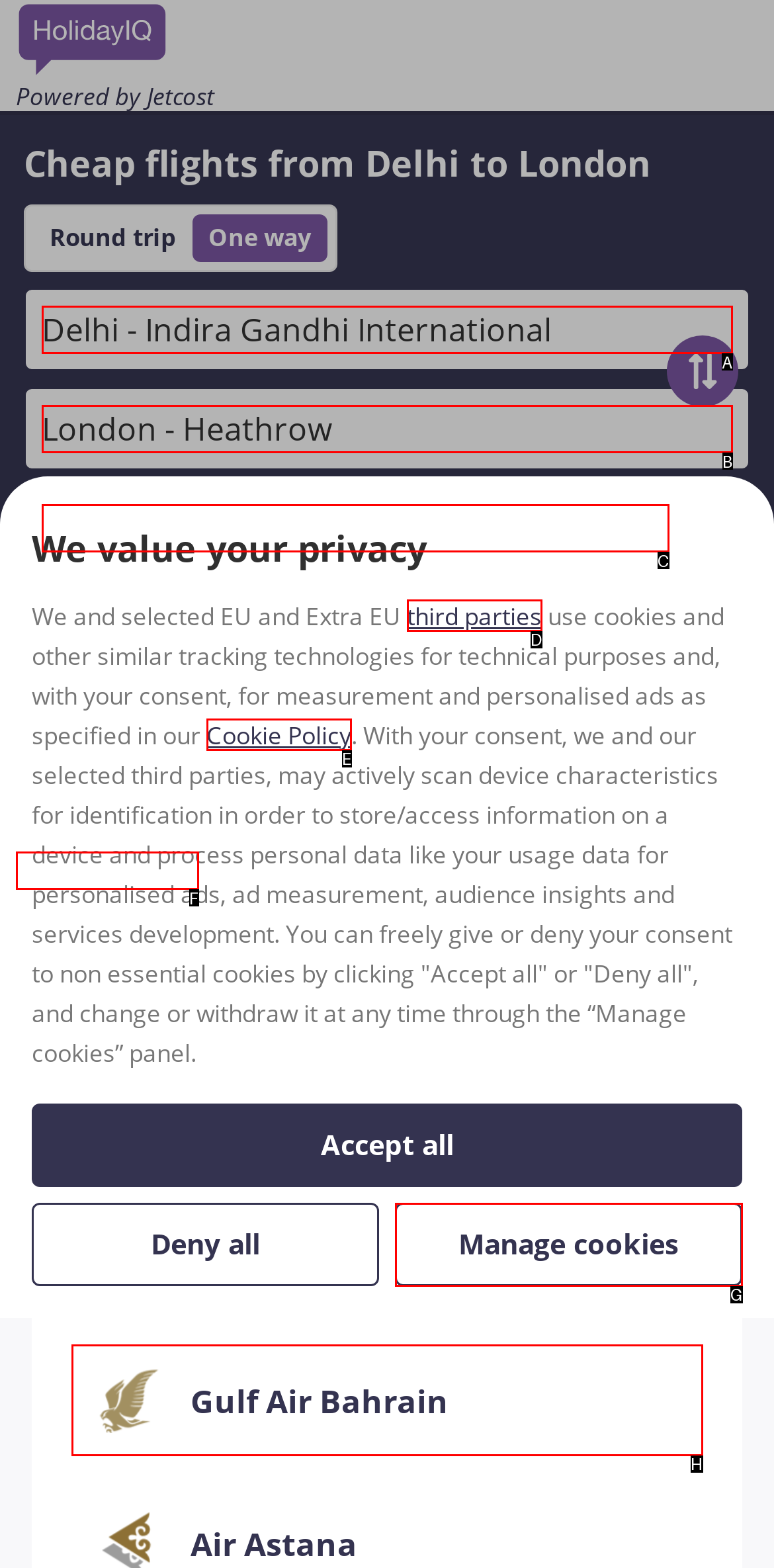Match the HTML element to the description: Gulf Air Bahrain. Answer with the letter of the correct option from the provided choices.

H